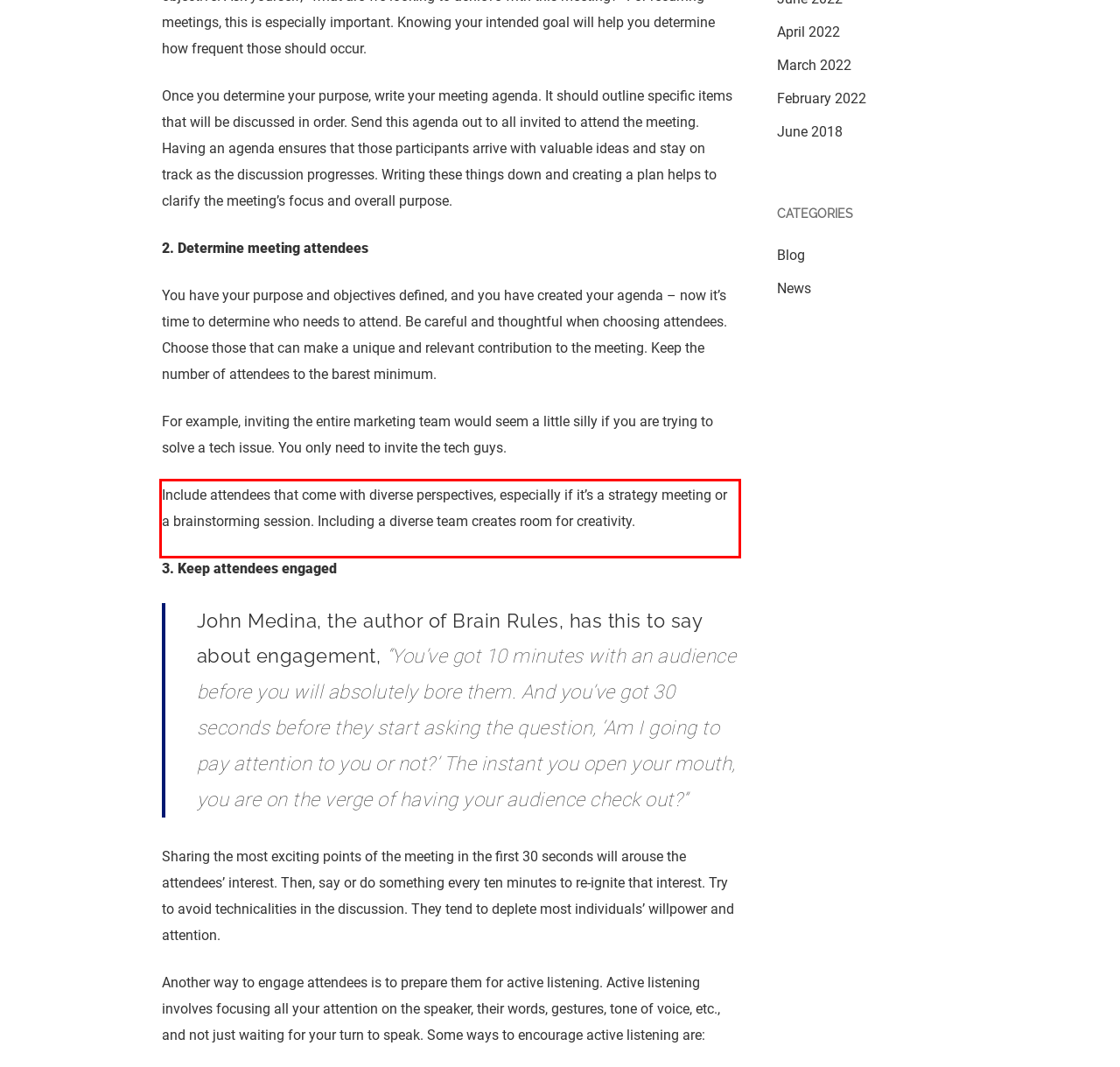Given a screenshot of a webpage with a red bounding box, please identify and retrieve the text inside the red rectangle.

Include attendees that come with diverse perspectives, especially if it’s a strategy meeting or a brainstorming session. Including a diverse team creates room for creativity.